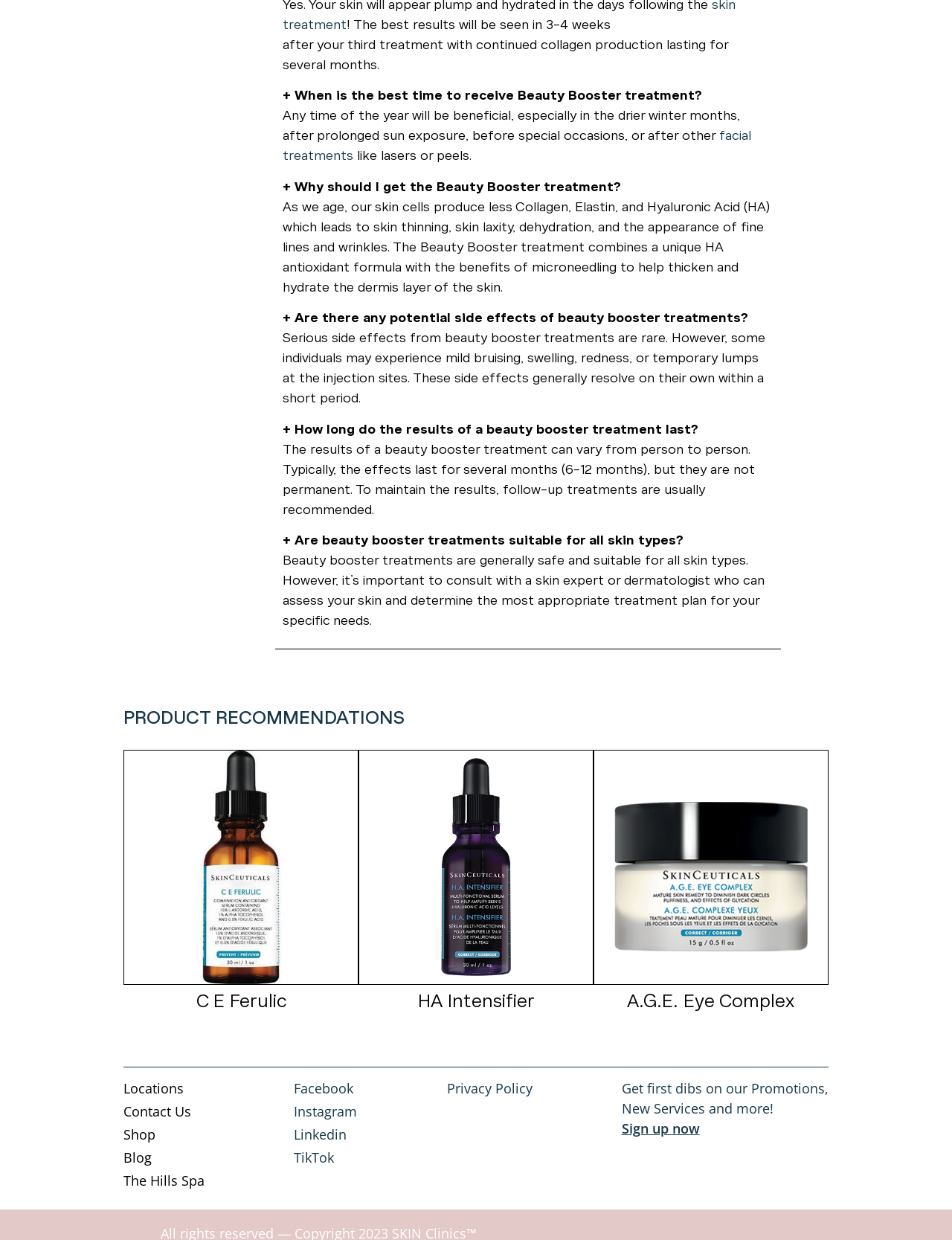Bounding box coordinates must be specified in the format (top-left x, top-left y, bottom-right x, bottom-right y). All values should be floating point numbers between 0 and 1. What are the bounding box coordinates of the UI element described as: A.G.E. Eye Complex

[0.659, 0.798, 0.835, 0.817]